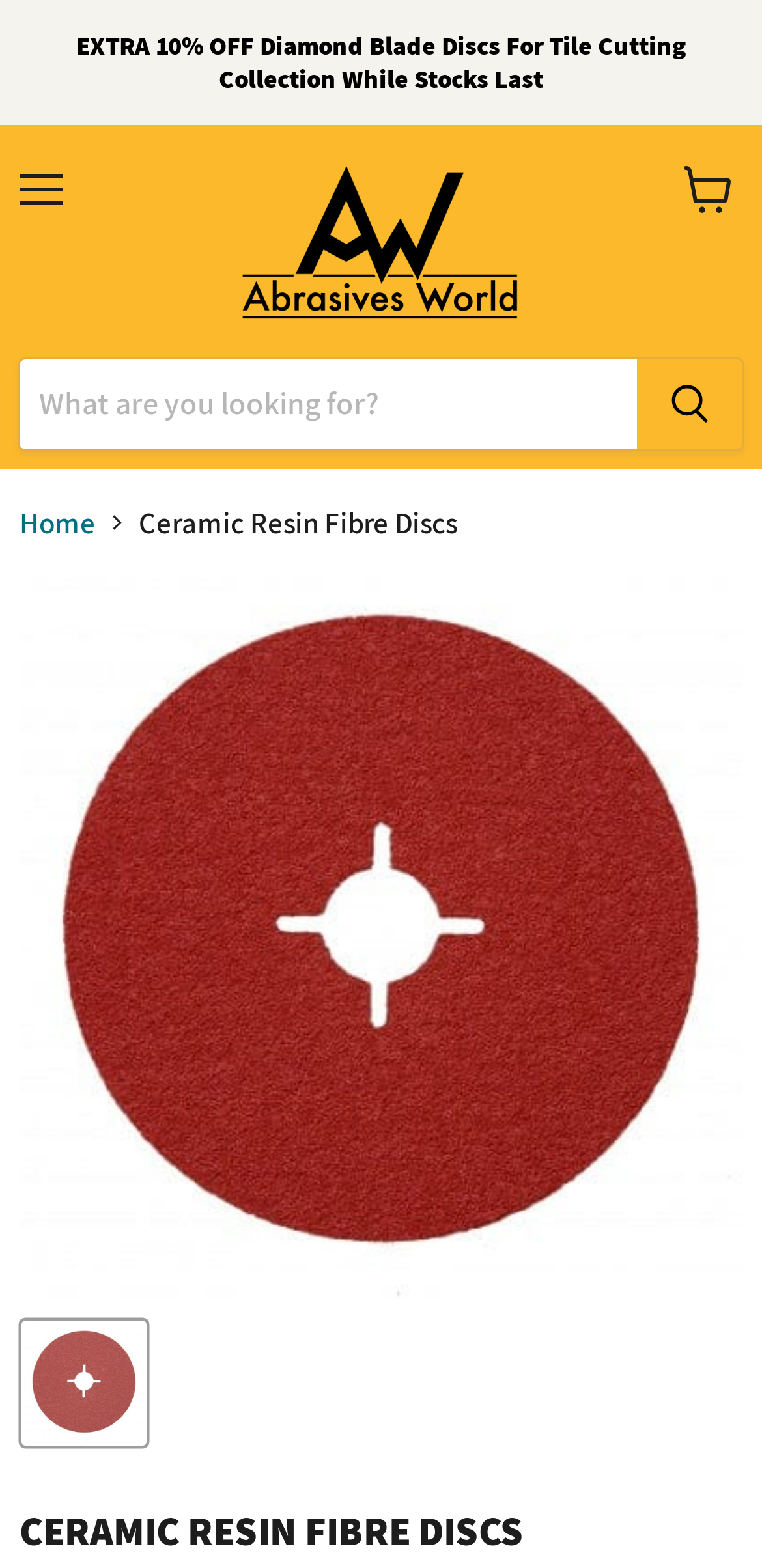Please predict the bounding box coordinates of the element's region where a click is necessary to complete the following instruction: "Click the thumbnail of Ceramic Resin Fibre Discs". The coordinates should be represented by four float numbers between 0 and 1, i.e., [left, top, right, bottom].

[0.028, 0.842, 0.192, 0.922]